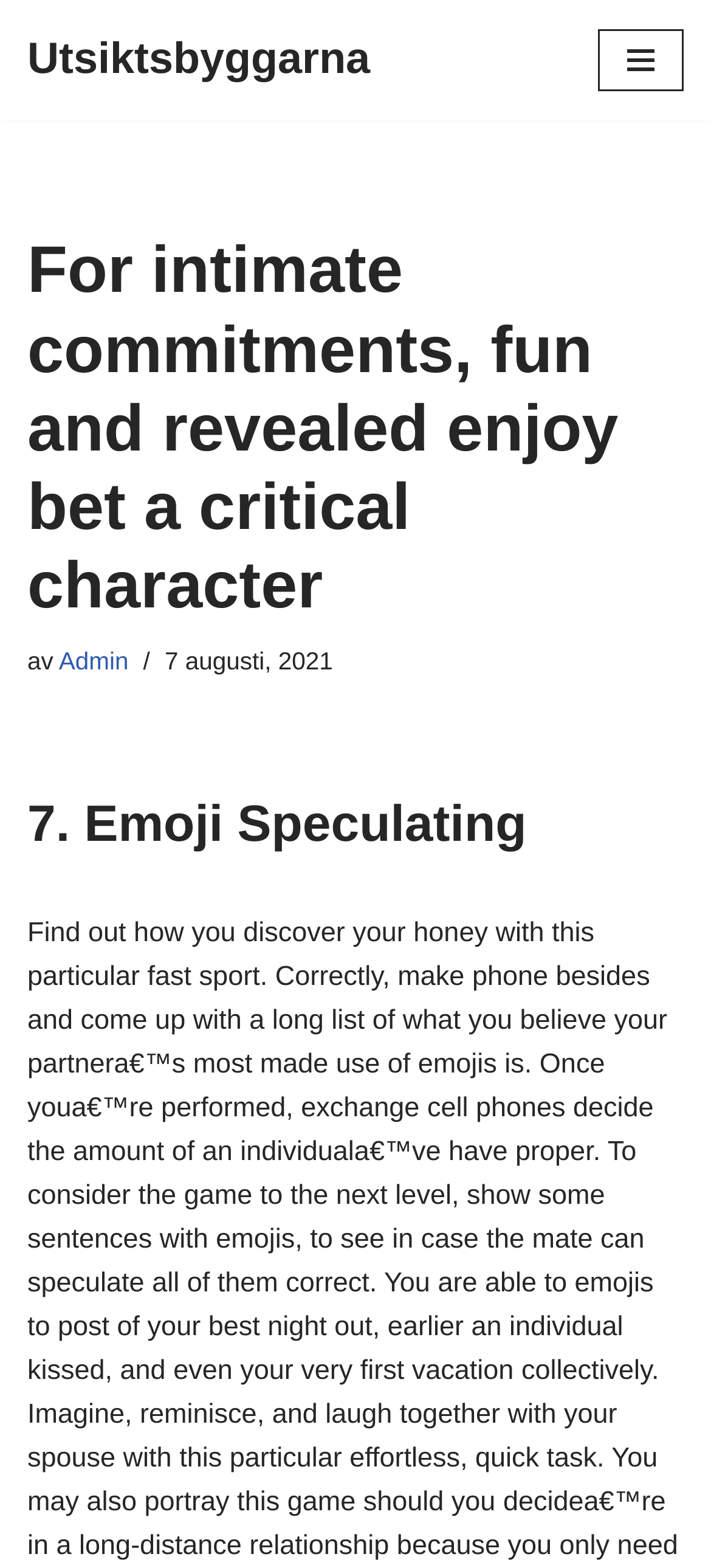What is the word after 'For intimate commitments, fun and revealed enjoy bet a critical character'?
Answer the question with just one word or phrase using the image.

av